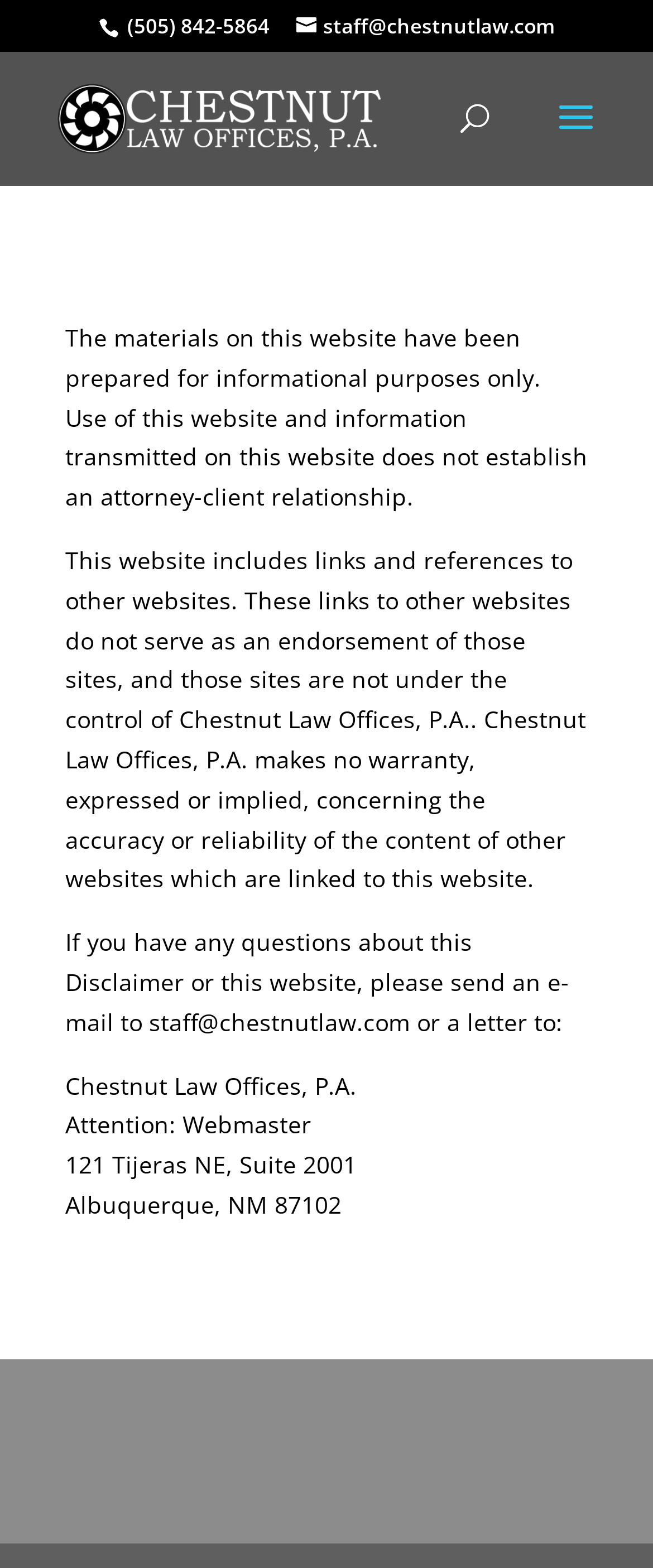Detail the webpage's structure and highlights in your description.

The webpage is about the Terms of Use for Chestnut Law Offices, PA. At the top, there is a phone number "(505) 842-5864" and an email address "staff@chestnutlaw.com" displayed prominently. Next to the email address is a link to the law office's website. 

Below these contact details, there is a search bar with a search box labeled "Search for:" that spans almost the entire width of the page. 

The main content of the webpage is an article that takes up most of the page. It starts with a paragraph explaining that the website's materials are for informational purposes only and do not establish an attorney-client relationship. 

Following this, there is another paragraph that discusses the website's links to other websites, stating that they do not serve as an endorsement and that Chestnut Law Offices, P.A. makes no warranty about the accuracy or reliability of the content of those linked websites.

The next section of the article explains what to do if you have questions about the disclaimer or the website, providing an email address and a physical address to contact. The physical address is listed as 121 Tijeras NE, Suite 2001, Albuquerque, NM 87102. 

Throughout the webpage, there is a logo or image of Chestnut Law Offices, PA, located at the top left corner.